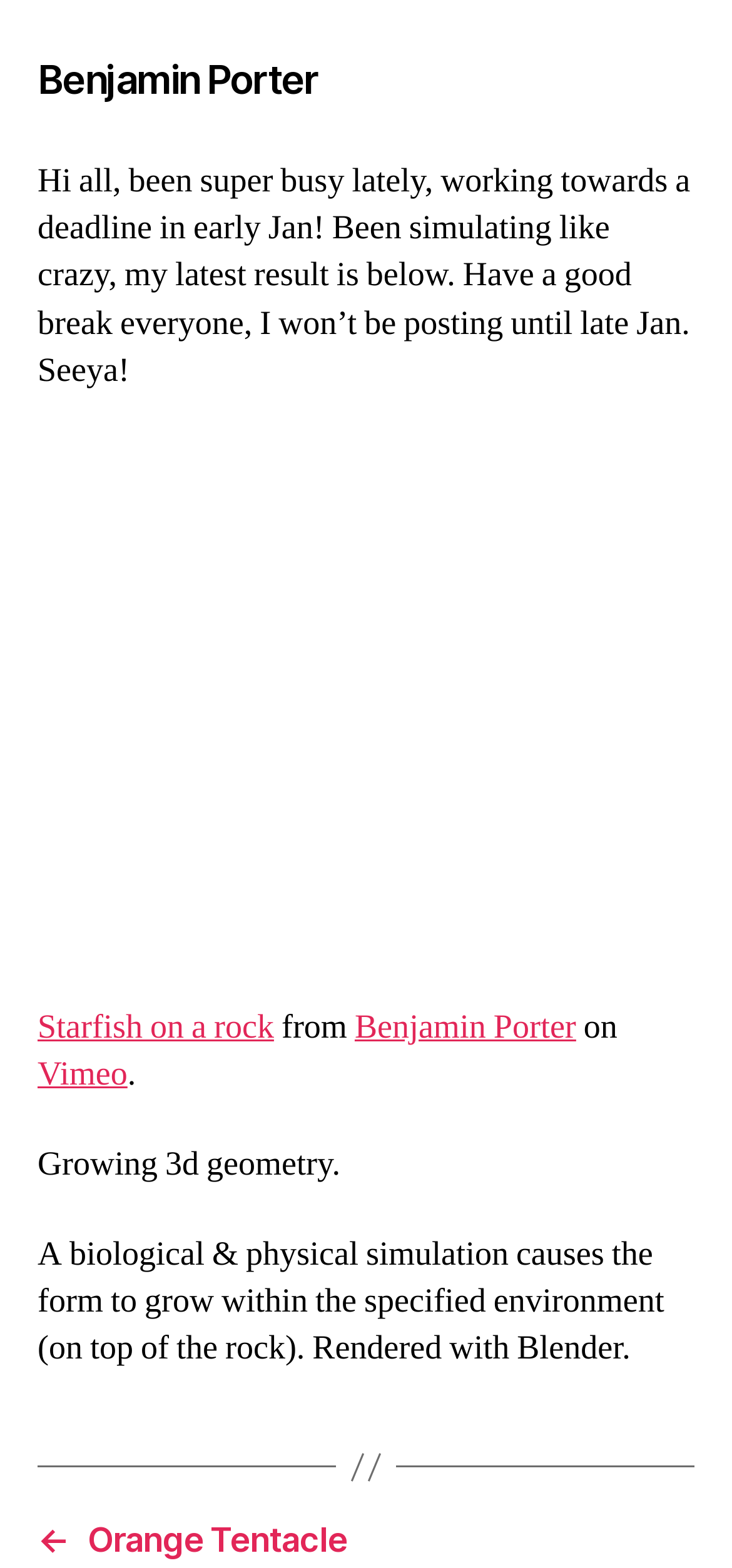Identify the bounding box coordinates for the UI element mentioned here: "Vimeo". Provide the coordinates as four float values between 0 and 1, i.e., [left, top, right, bottom].

[0.051, 0.671, 0.174, 0.699]